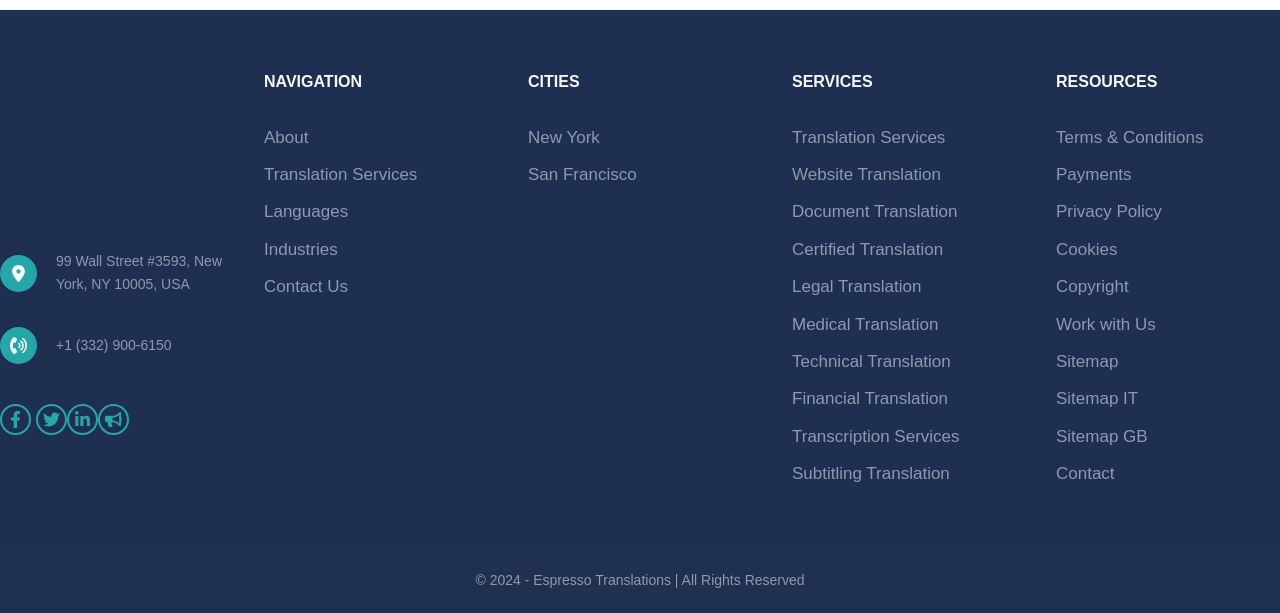Please find the bounding box for the UI element described by: "Payments".

[0.825, 0.269, 0.884, 0.3]